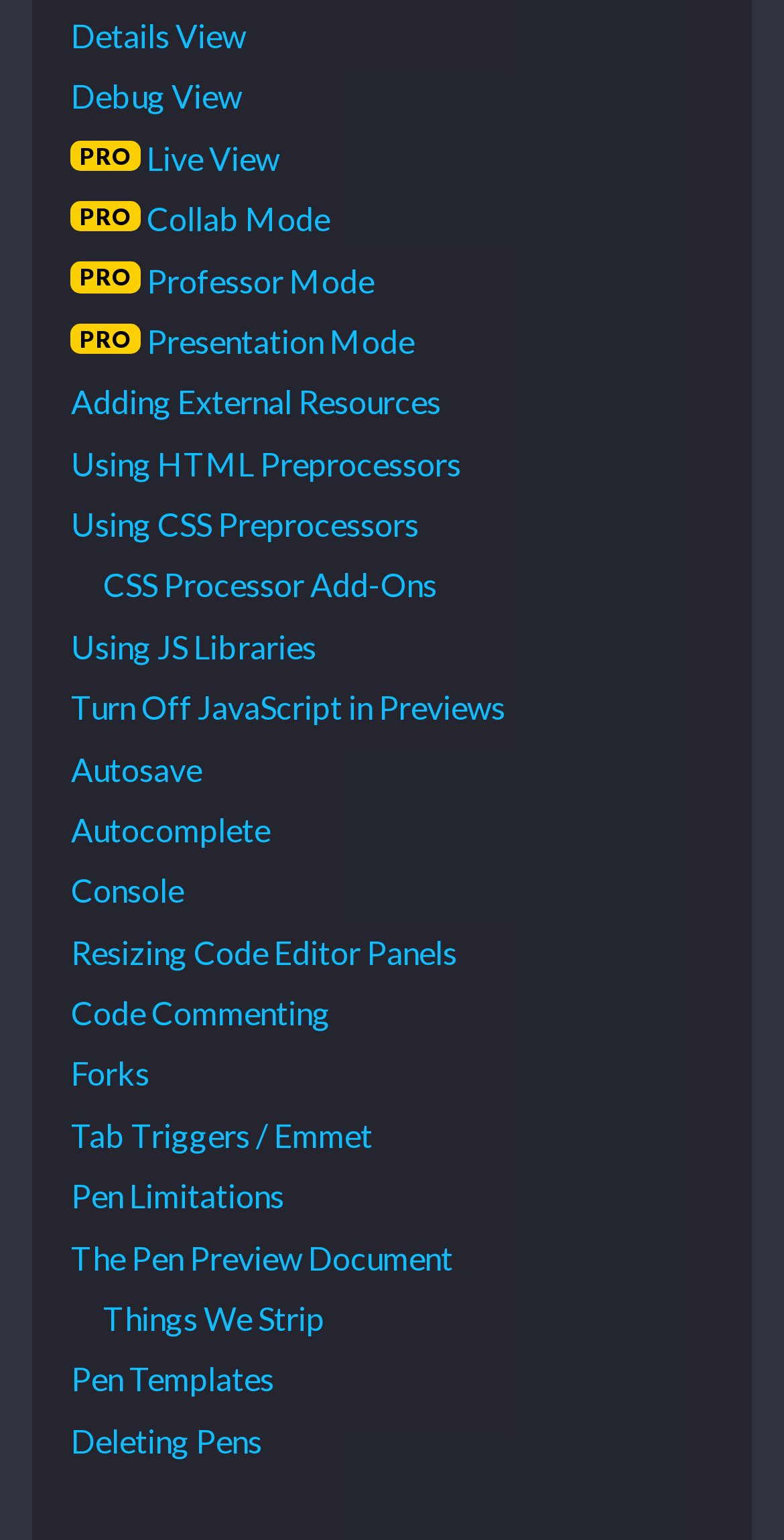Determine the bounding box coordinates of the clickable area required to perform the following instruction: "View details". The coordinates should be represented as four float numbers between 0 and 1: [left, top, right, bottom].

[0.09, 0.004, 0.91, 0.043]